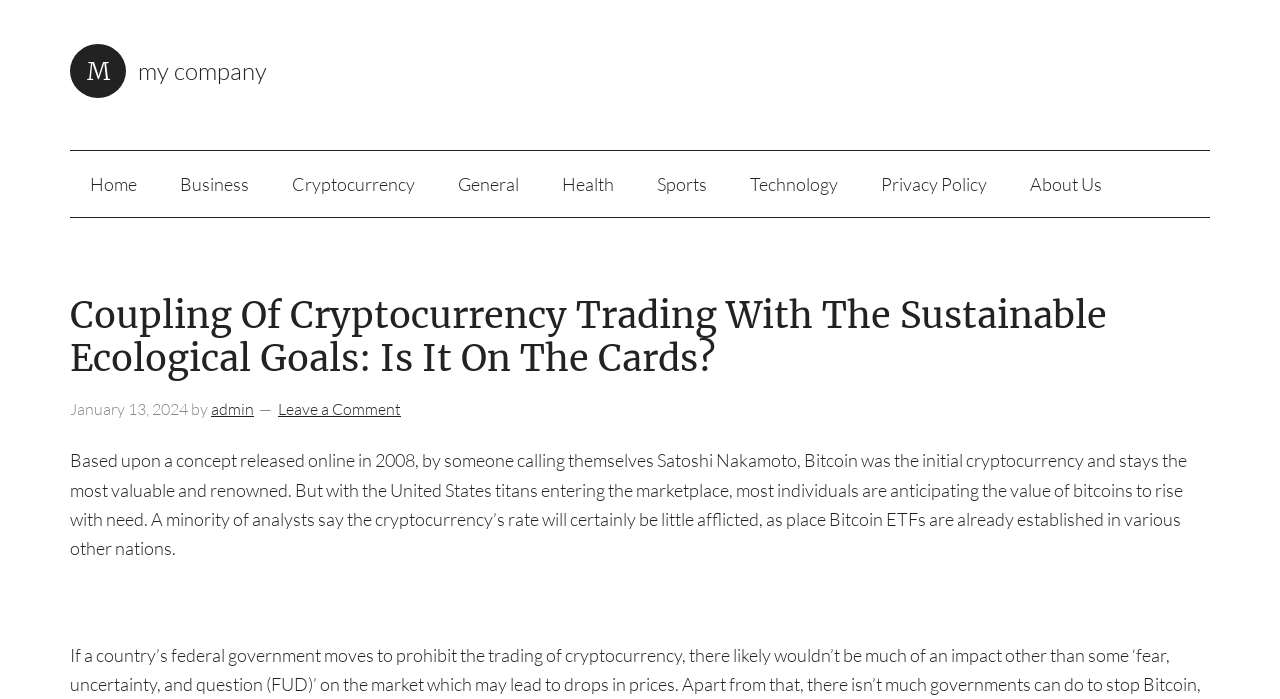Offer a comprehensive description of the webpage’s content and structure.

The webpage is about an article discussing the concept of cryptocurrency, specifically Bitcoin, and its potential growth in value. At the top left of the page, there is a link to "My Company" and a navigation menu with 8 links: "Home", "Business", "Cryptocurrency", "General", "Health", "Sports", "Technology", and "Privacy Policy" and "About Us" at the far right.

Below the navigation menu, there is a header section with a heading that reads "Coupling Of Cryptocurrency Trading With The Sustainable Ecological Goals: Is It On The Cards?" followed by a time stamp "January 13, 2024" and the author's name "admin". To the right of the author's name, there is a link to "Leave a Comment".

The main content of the article starts below the header section, with a paragraph of text that discusses the concept of Bitcoin, its history, and its potential growth in value. The text is positioned in the middle of the page, spanning almost the entire width.